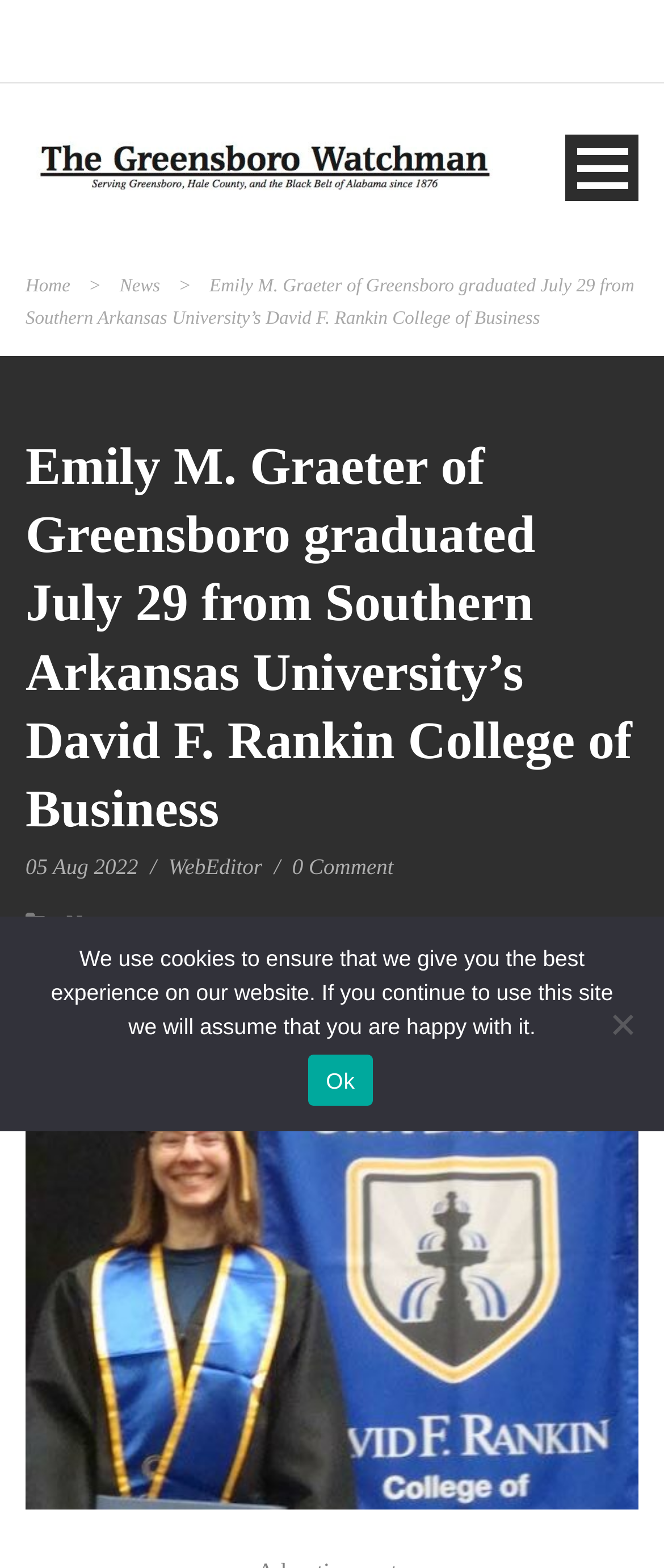Give the bounding box coordinates for this UI element: "05 Aug 2022". The coordinates should be four float numbers between 0 and 1, arranged as [left, top, right, bottom].

[0.038, 0.544, 0.208, 0.56]